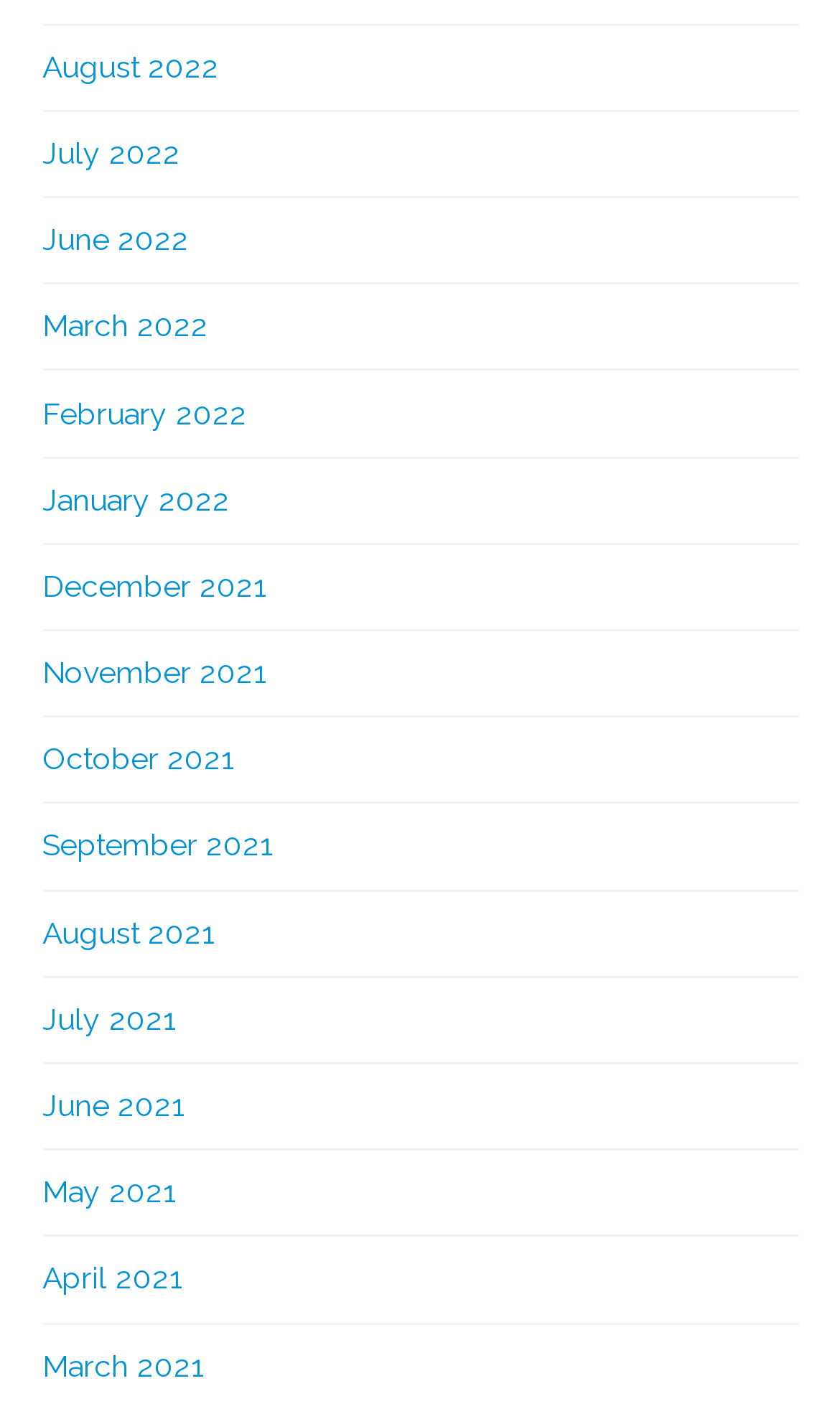Answer in one word or a short phrase: 
How many links are there in the first row?

3